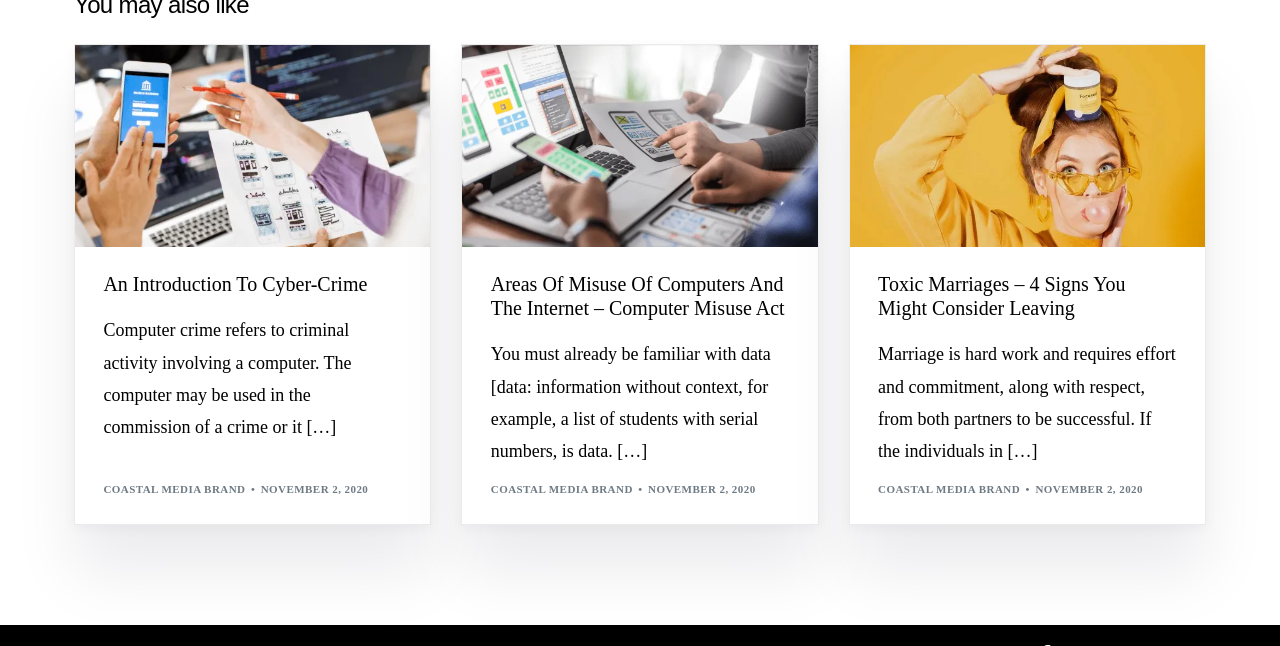What is the title of the first article?
Based on the image, respond with a single word or phrase.

An Introduction To Cyber-Crime